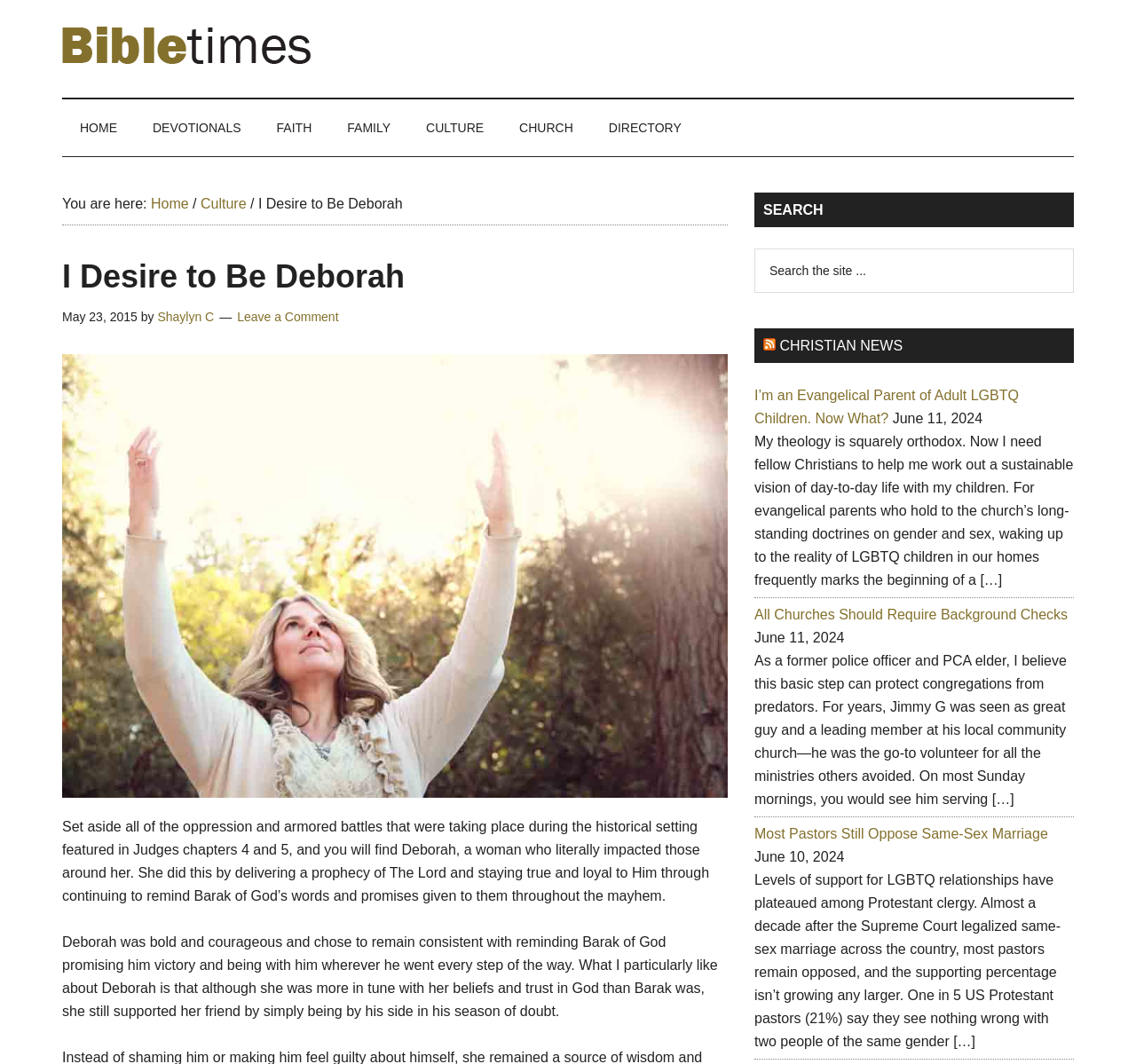From the webpage screenshot, predict the bounding box coordinates (top-left x, top-left y, bottom-right x, bottom-right y) for the UI element described here: alt="IOS and Android Horoscope App"

None